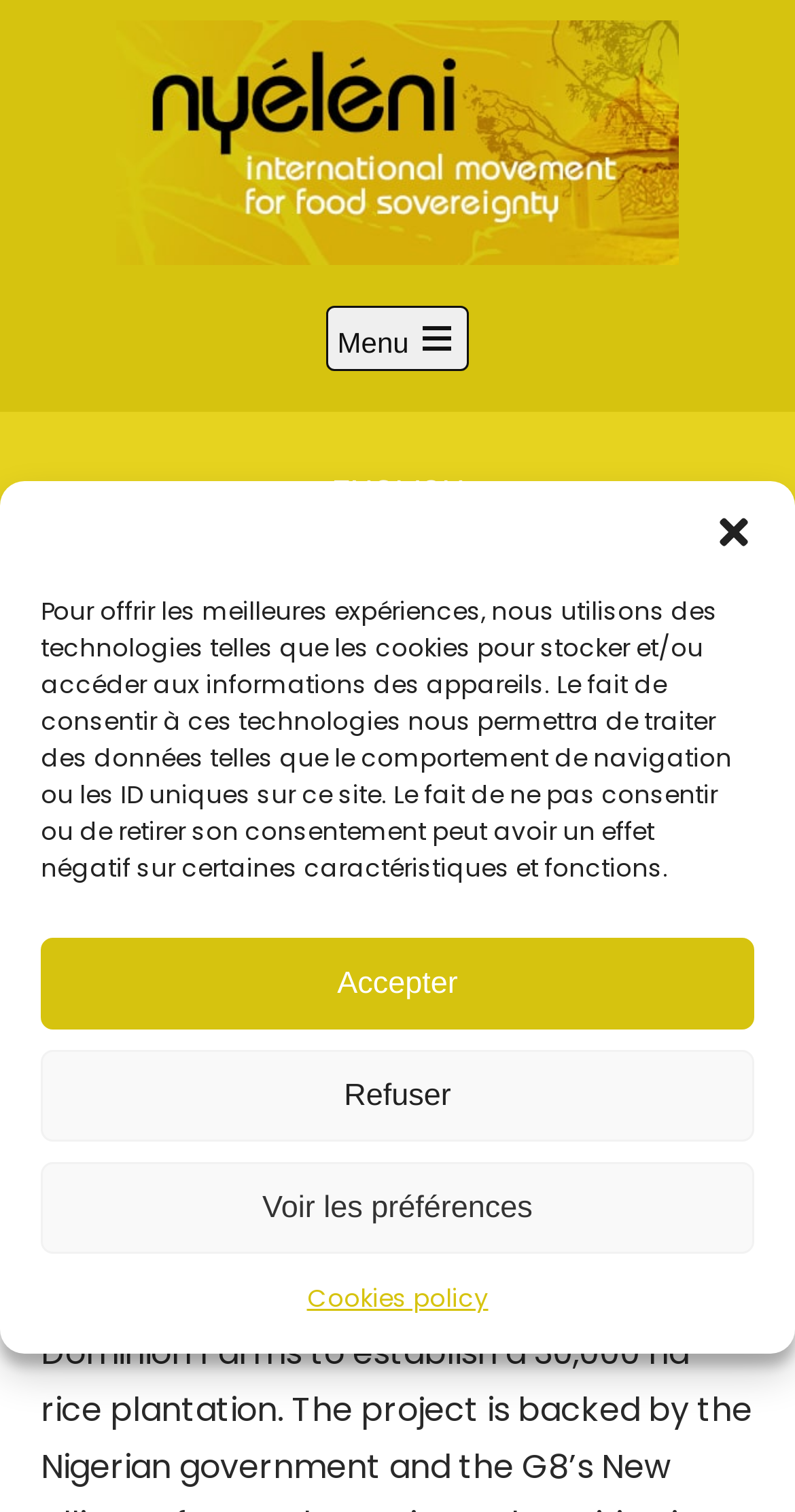Present a detailed account of what is displayed on the webpage.

The webpage appears to be an article or blog post titled "Voices from the field 1: Dominion farm's land grab in Nigeria". At the top left corner, there is a logo or icon with the text "Nyéléni EN" next to it. Below this, there is a main menu button that can be opened to access navigation options.

On the top right side, there are language options, including a link to switch to English. Next to this, there is a search bar with a search button. 

The main content of the page is divided into sections. The first section has a heading "Voices from the field" and a subheading "16 March 2015". Below this, there is a link to a newsletter titled "Newsletter no 21 - Rights to natural resources".

The main article begins with a heading "Voices from the field 1" and a subheading "Dominion farm's land grab in Nigeria". The content of the article is not explicitly described in the accessibility tree, but it likely discusses the topic of land grabbing in Nigeria.

At the bottom of the page, there is a cookie consent dialog box that appears when the page loads. This dialog box explains the use of cookies on the website and provides options to accept, refuse, or view preferences. There is also a link to the website's cookie policy.